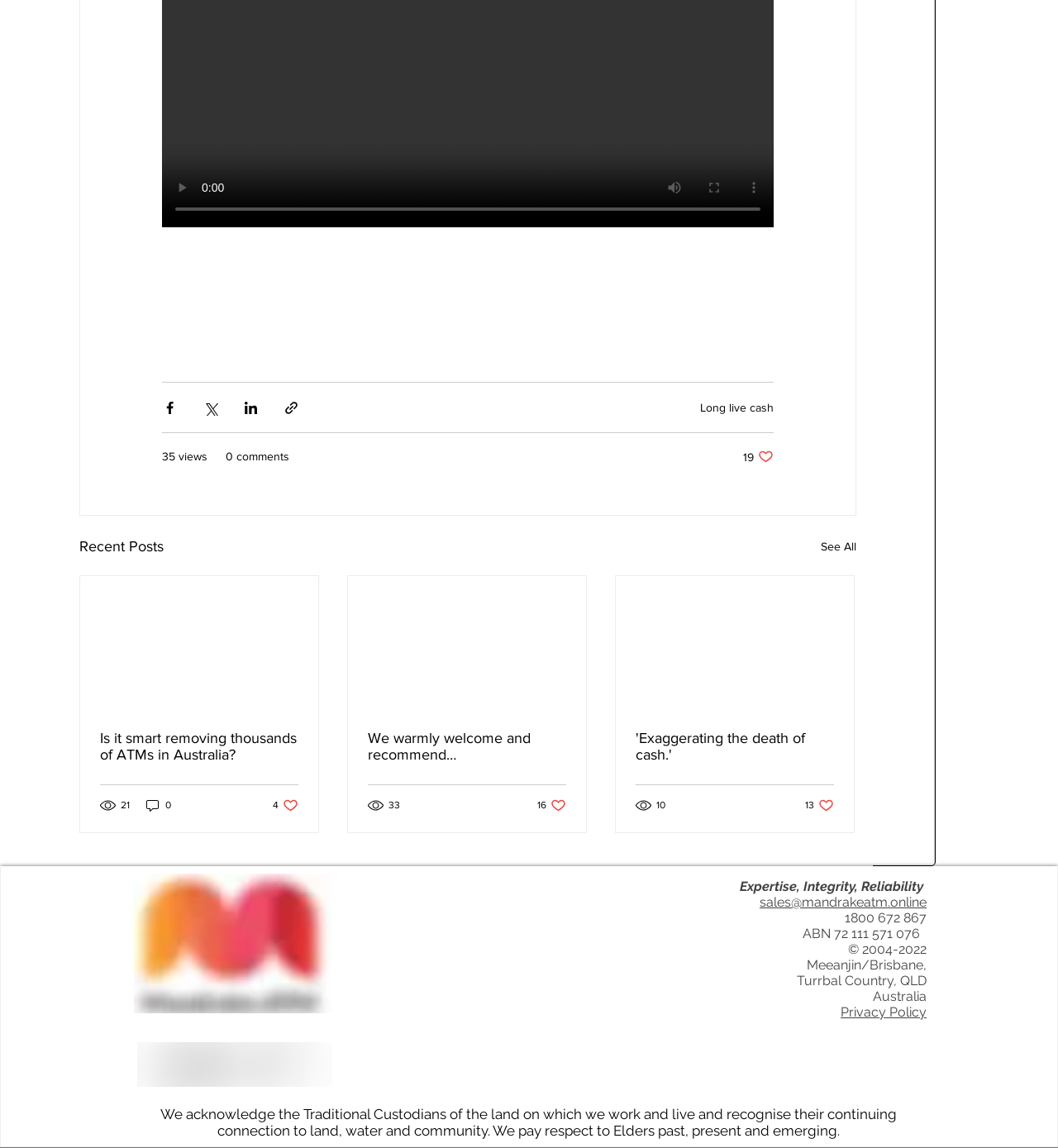Locate the bounding box coordinates of the element's region that should be clicked to carry out the following instruction: "See all recent posts". The coordinates need to be four float numbers between 0 and 1, i.e., [left, top, right, bottom].

[0.776, 0.466, 0.809, 0.487]